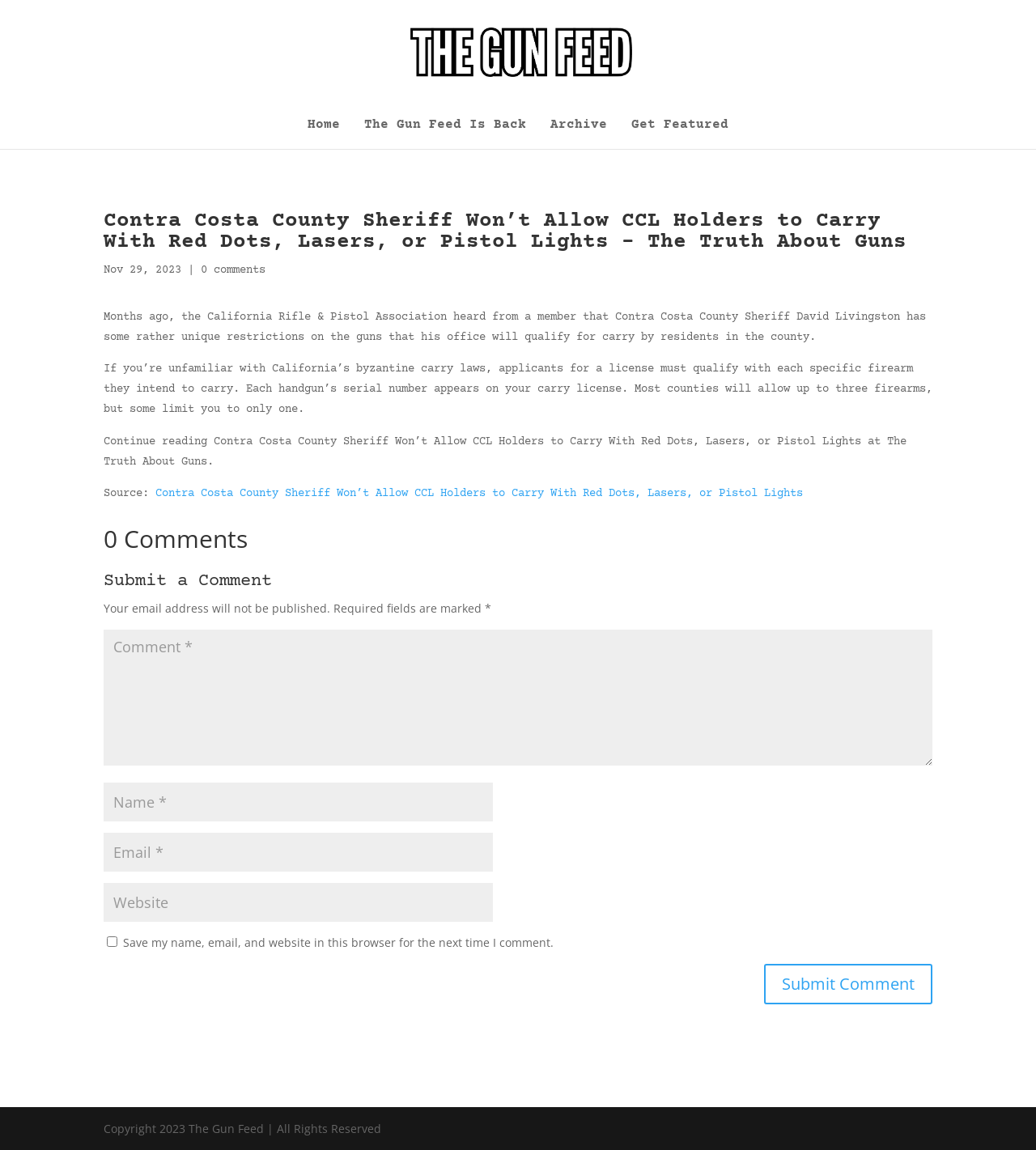Please give a succinct answer to the question in one word or phrase:
What is the comment policy on this website?

Email address will not be published